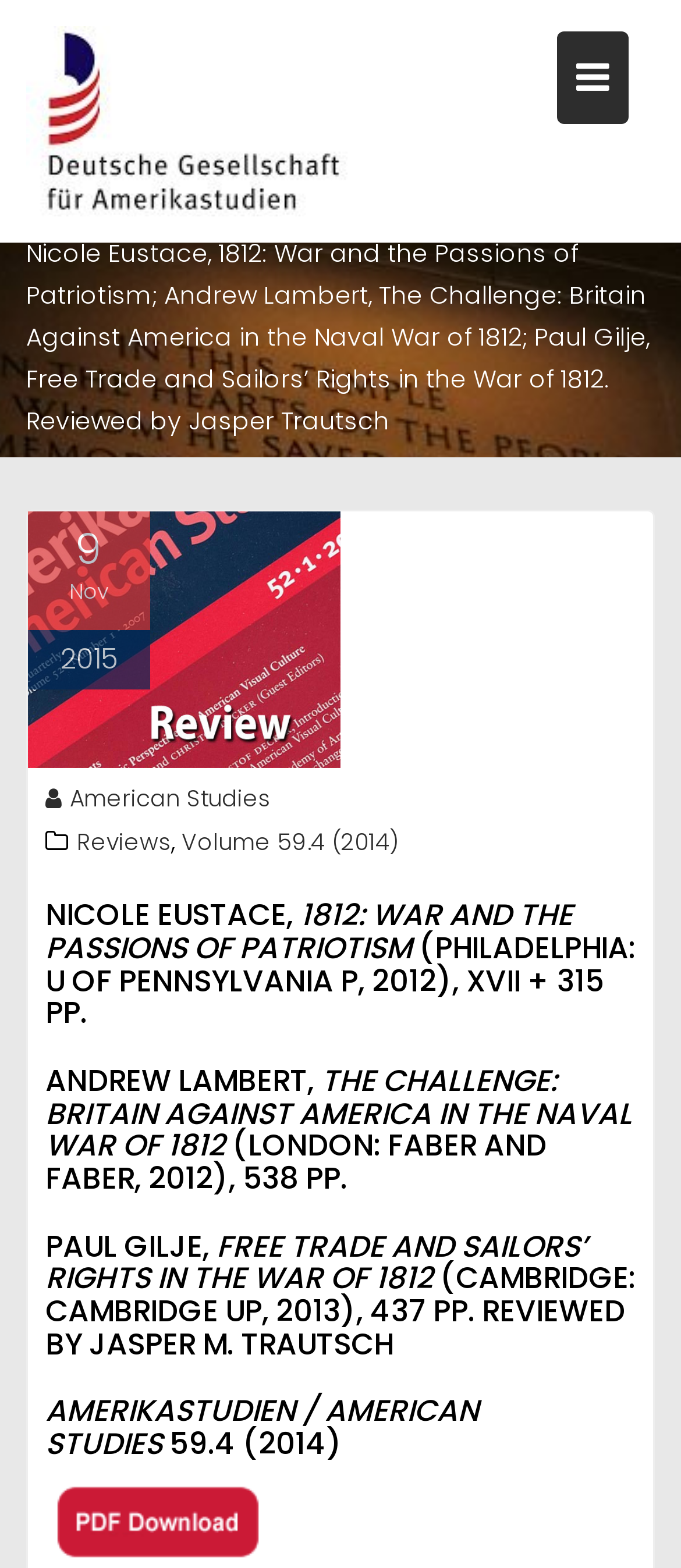What is the name of the reviewer of the third book?
From the image, respond with a single word or phrase.

Jasper M. Trautsch